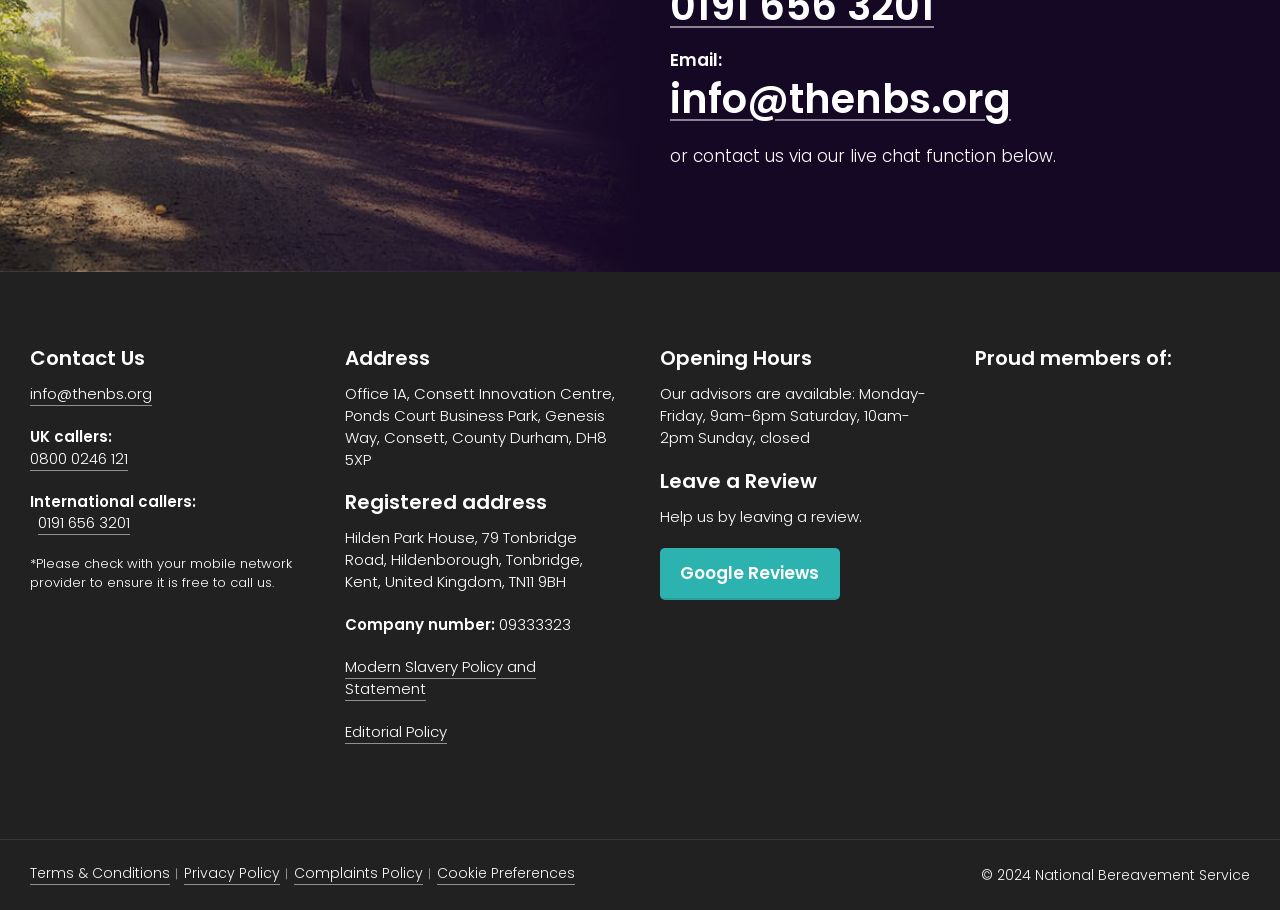Please determine the bounding box coordinates of the element to click on in order to accomplish the following task: "Send an email to info@thenbs.org". Ensure the coordinates are four float numbers ranging from 0 to 1, i.e., [left, top, right, bottom].

[0.523, 0.077, 0.79, 0.139]